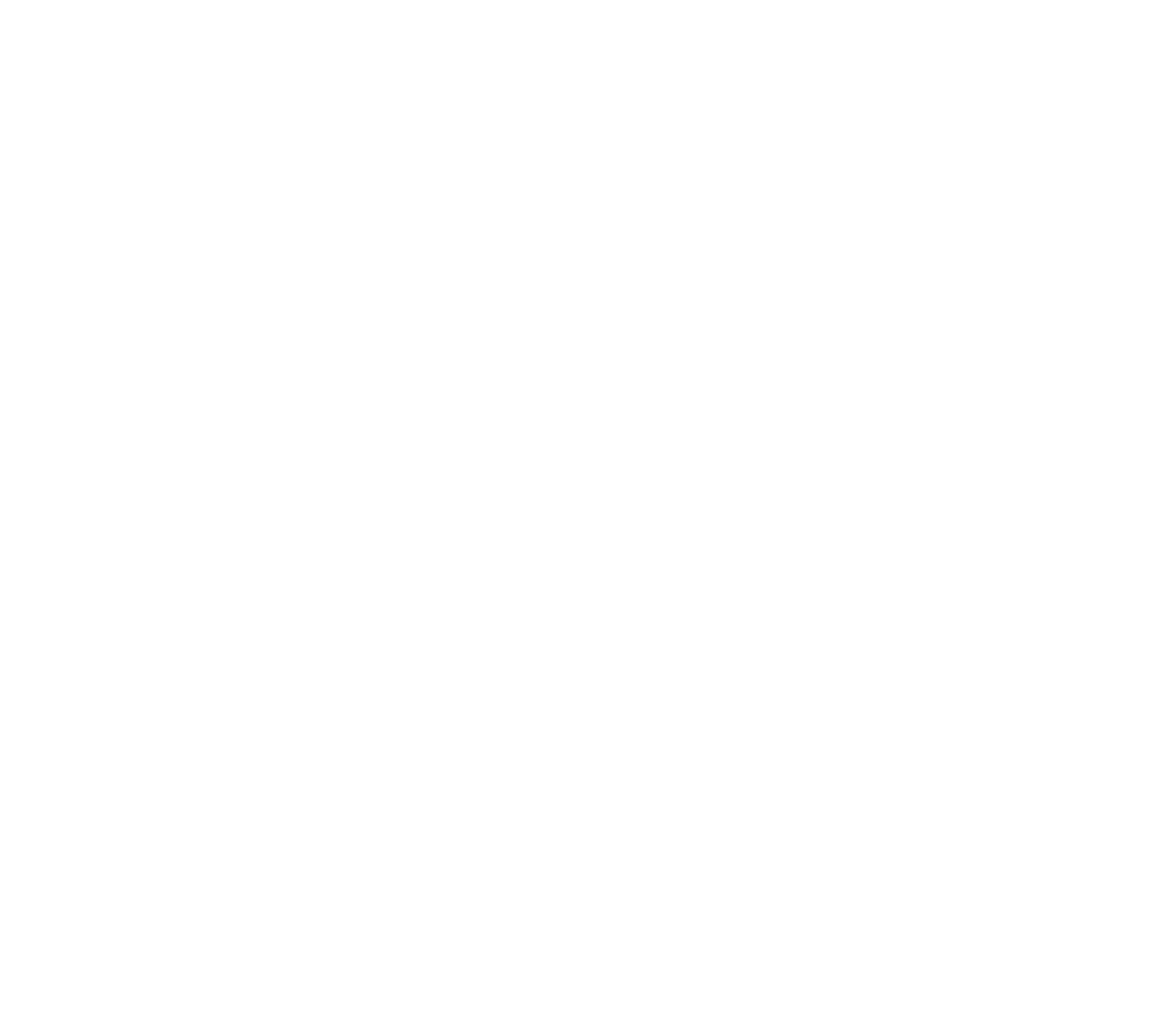Locate the bounding box coordinates of the area you need to click to fulfill this instruction: 'View the post about THE FUTURE OF PLEASURE'. The coordinates must be in the form of four float numbers ranging from 0 to 1: [left, top, right, bottom].

[0.652, 0.21, 0.777, 0.355]